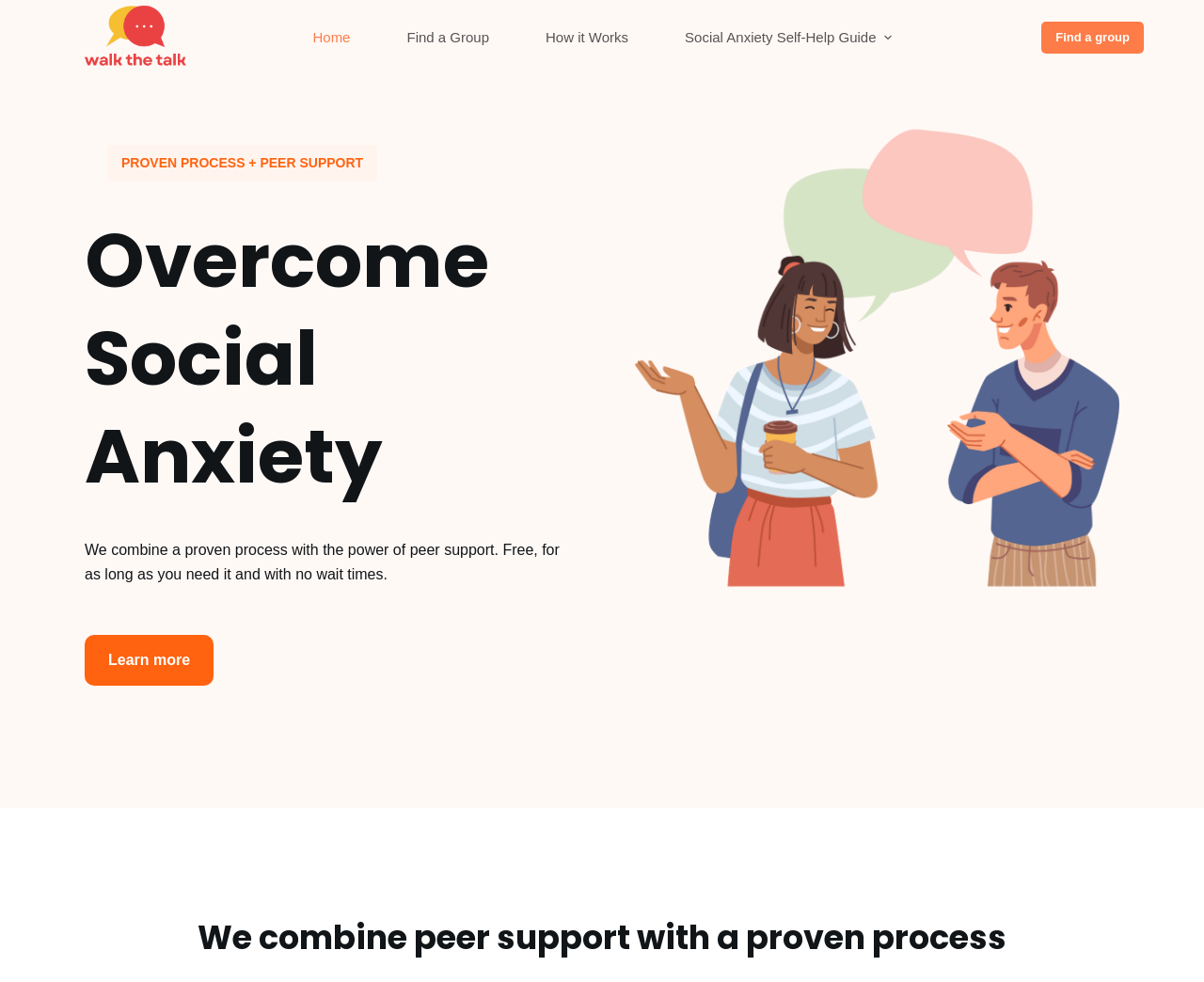Locate the bounding box coordinates of the clickable region necessary to complete the following instruction: "Find a group". Provide the coordinates in the format of four float numbers between 0 and 1, i.e., [left, top, right, bottom].

[0.865, 0.022, 0.95, 0.055]